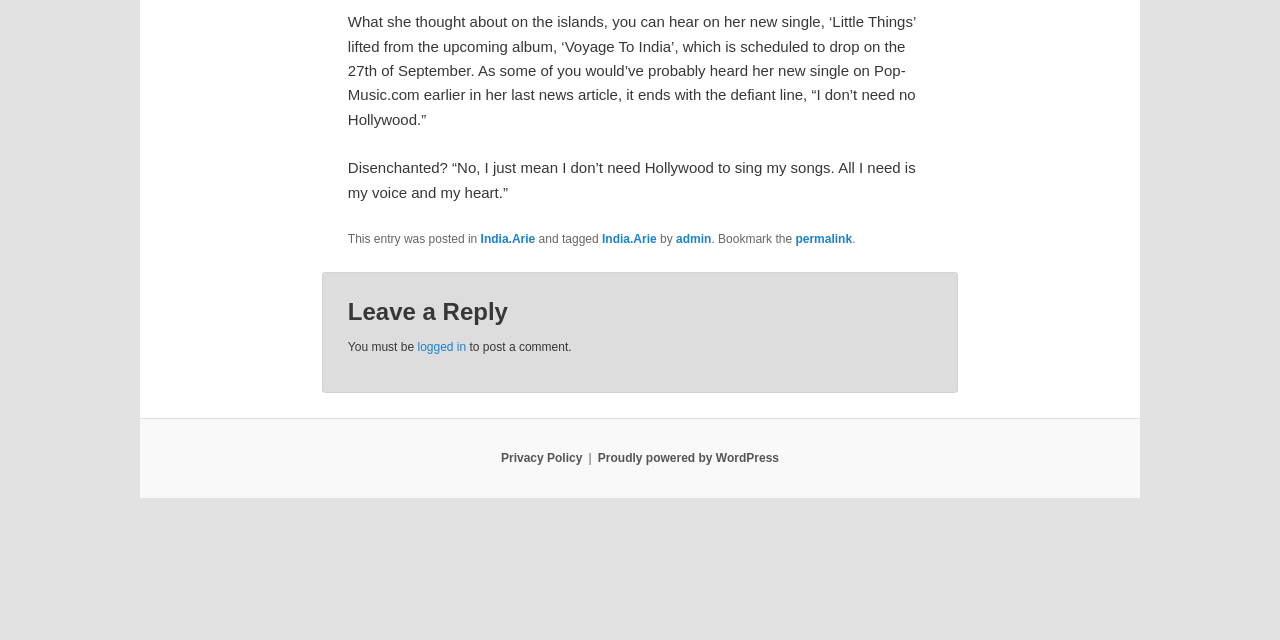Using the given element description, provide the bounding box coordinates (top-left x, top-left y, bottom-right x, bottom-right y) for the corresponding UI element in the screenshot: Privacy Policy

[0.391, 0.705, 0.455, 0.726]